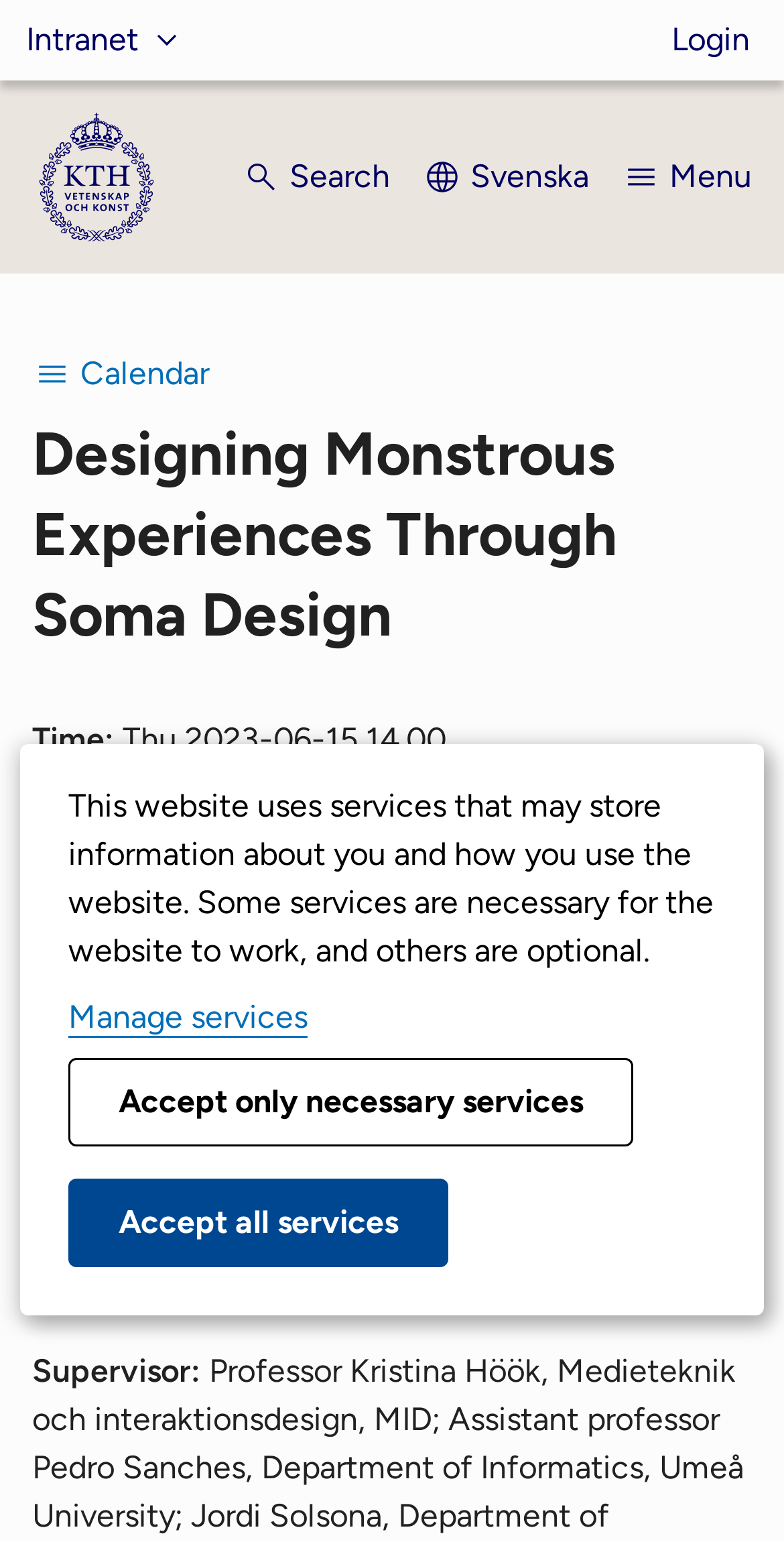Identify the bounding box coordinates of the region that needs to be clicked to carry out this instruction: "Search for something". Provide these coordinates as four float numbers ranging from 0 to 1, i.e., [left, top, right, bottom].

[0.308, 0.089, 0.497, 0.141]